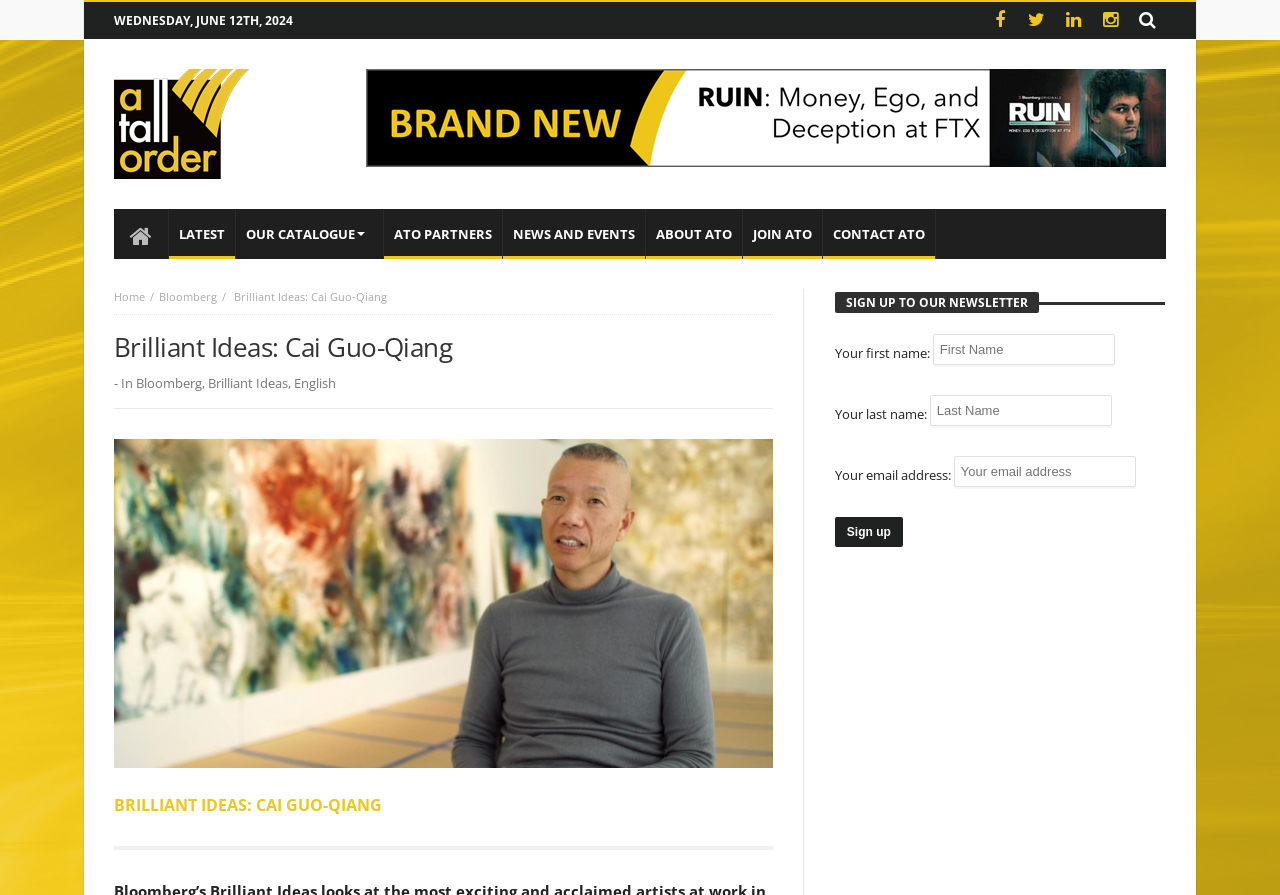For the given element description About Us, determine the bounding box coordinates of the UI element. The coordinates should follow the format (top-left x, top-left y, bottom-right x, bottom-right y) and be within the range of 0 to 1.

None